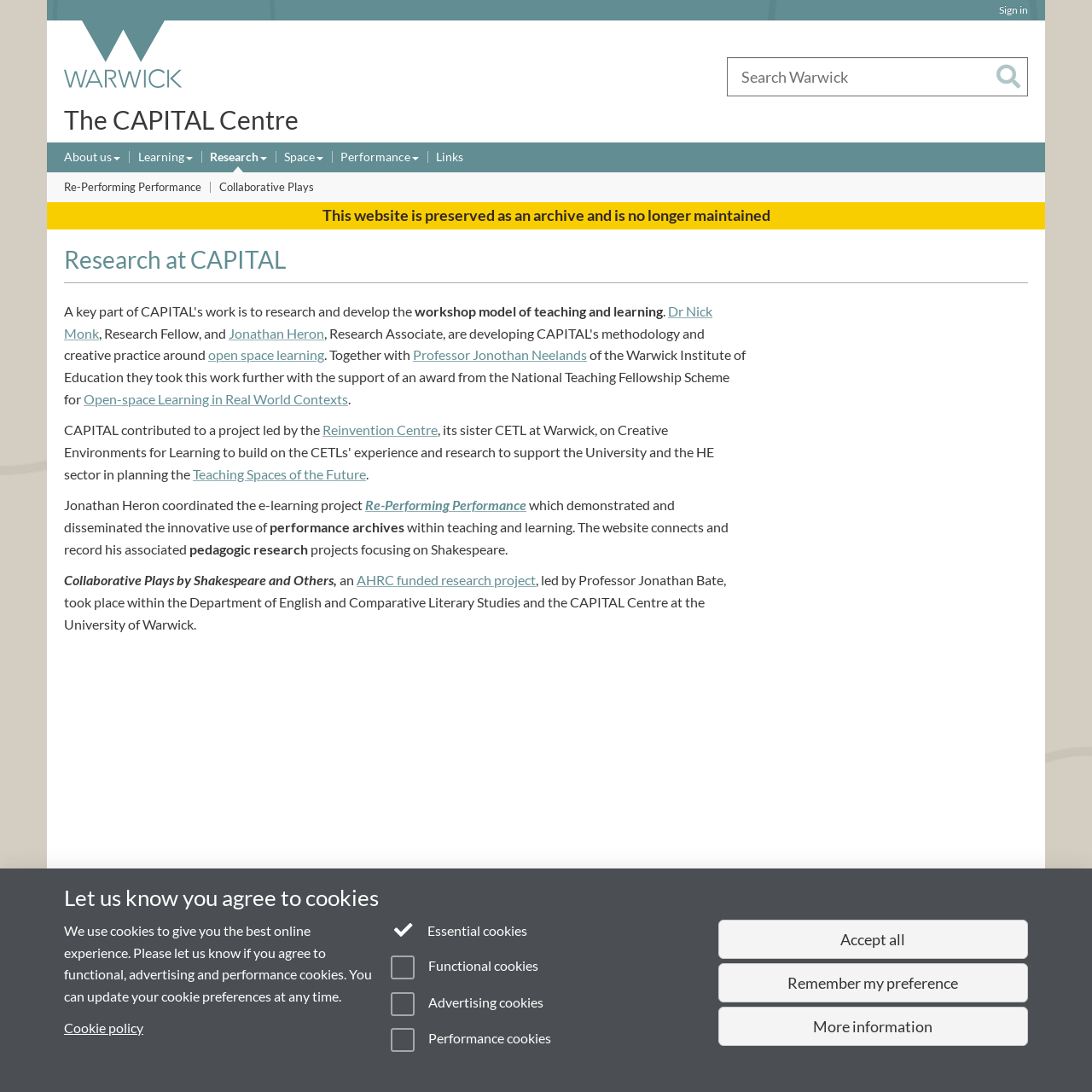Based on the image, please respond to the question with as much detail as possible:
Who is the Research Fellow?

I found the answer by reading the text content of the webpage, specifically the sentence that mentions 'Dr Nick Monk, Research Fellow, and Jonathan Heron'.